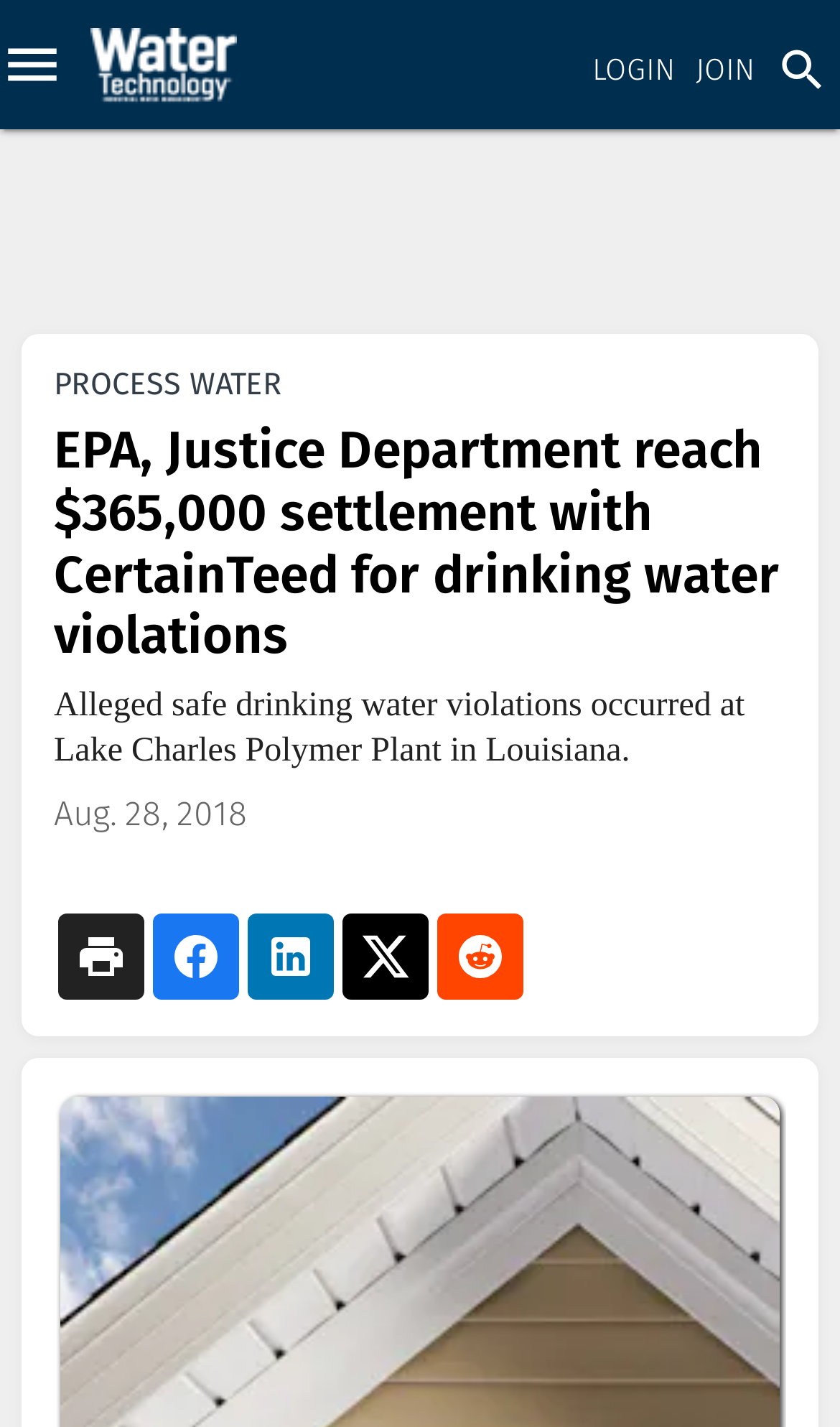Give a one-word or phrase response to the following question: What is the date of the article?

Aug. 28, 2018